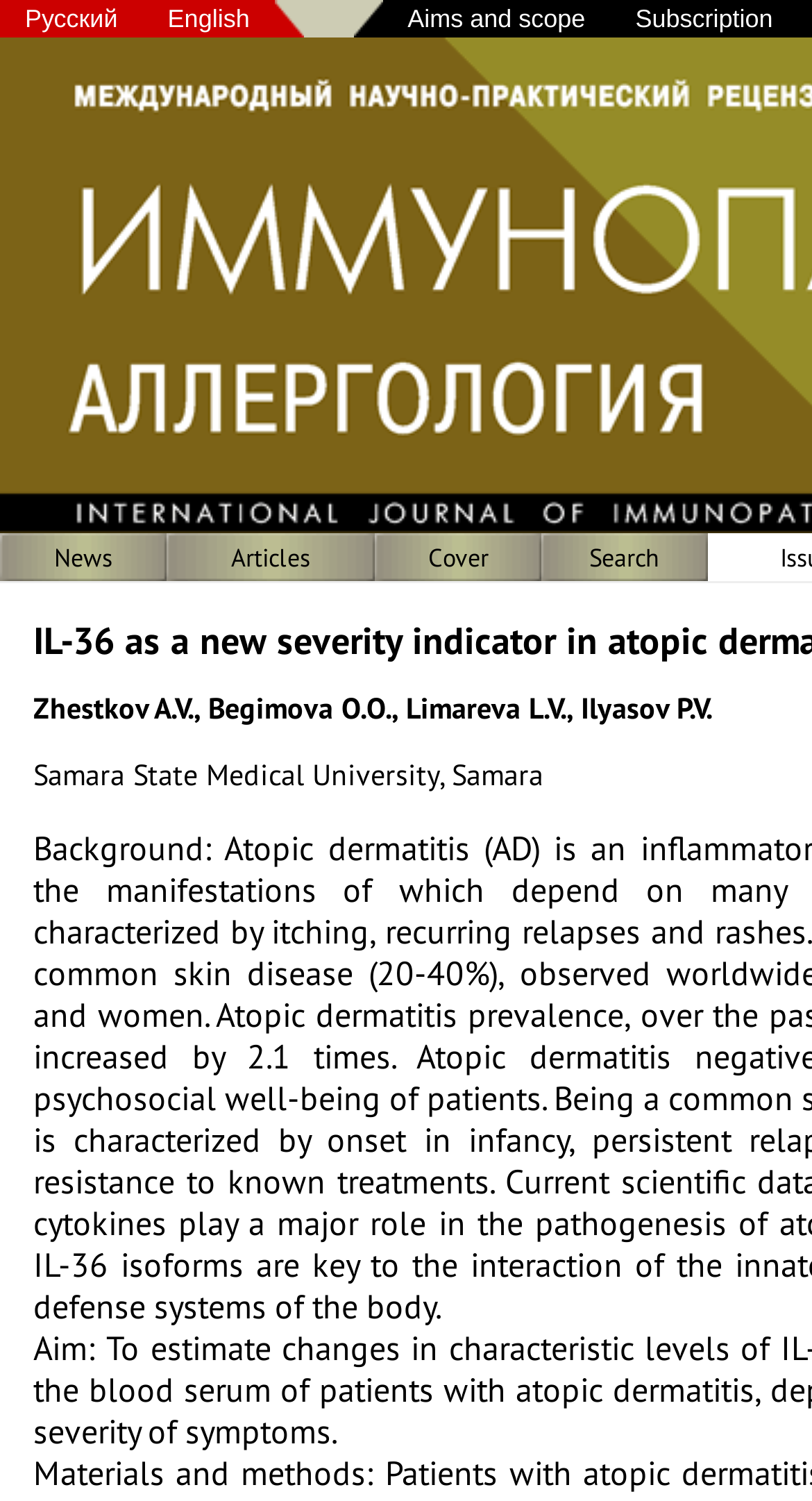Locate the bounding box of the UI element described by: "Subscription" in the given webpage screenshot.

[0.752, 0.003, 0.982, 0.022]